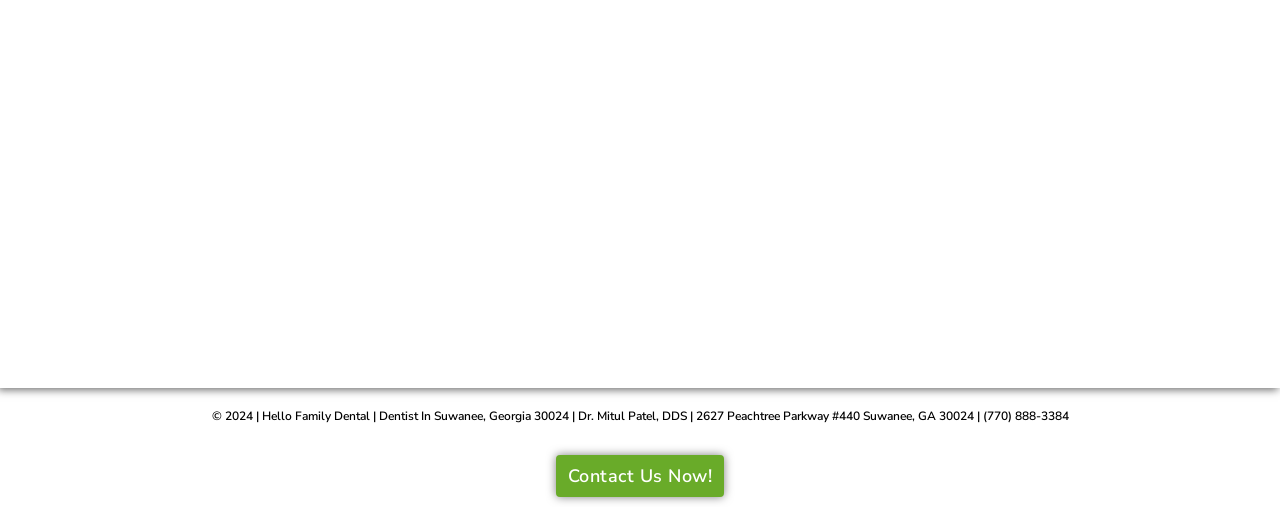Given the element description Existing Patient Forms, predict the bounding box coordinates for the UI element in the webpage screenshot. The format should be (top-left x, top-left y, bottom-right x, bottom-right y), and the values should be between 0 and 1.

[0.508, 0.307, 0.727, 0.347]